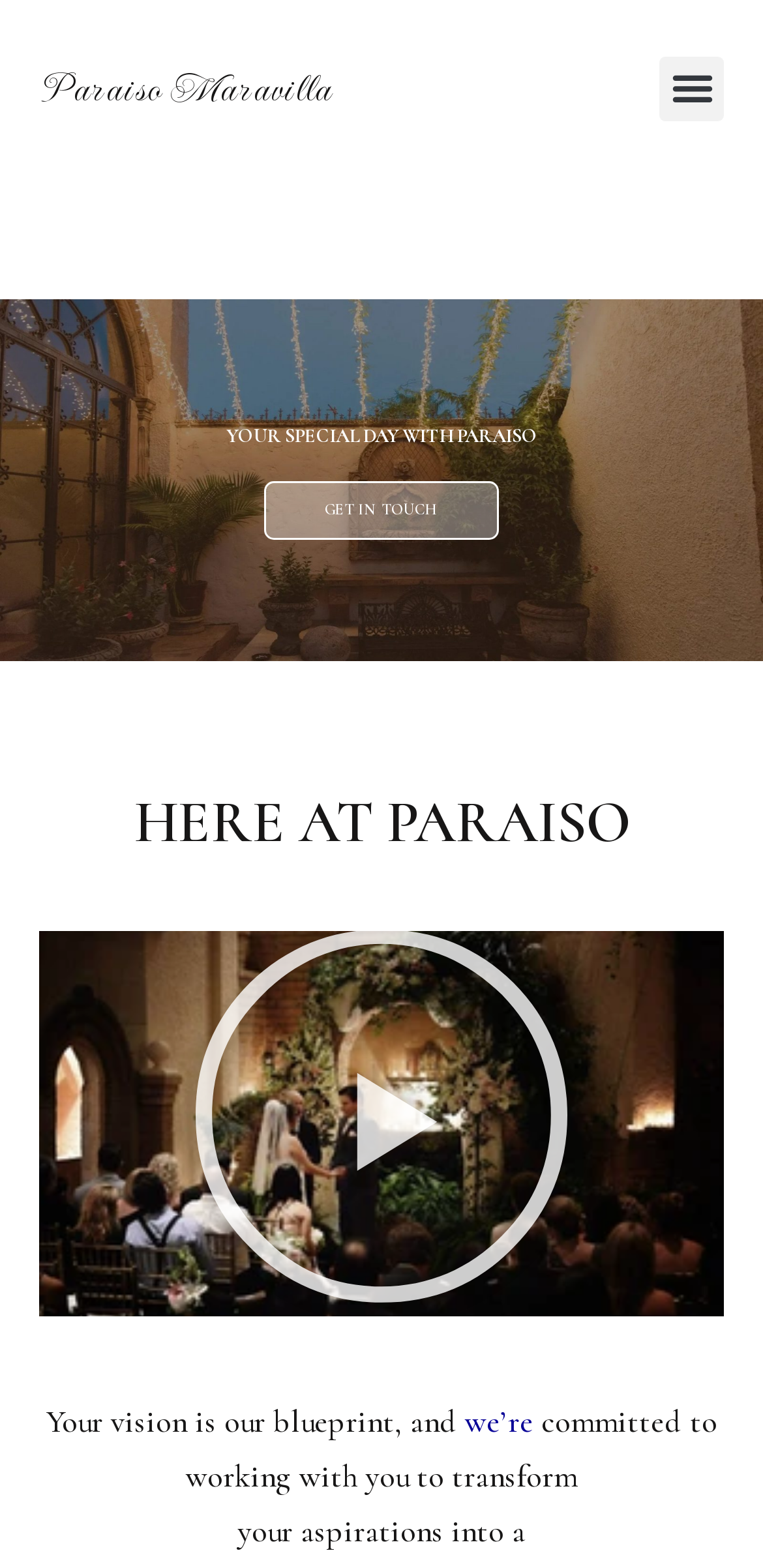Please find the bounding box for the UI element described by: "GET IN TOUCH".

[0.346, 0.307, 0.654, 0.345]